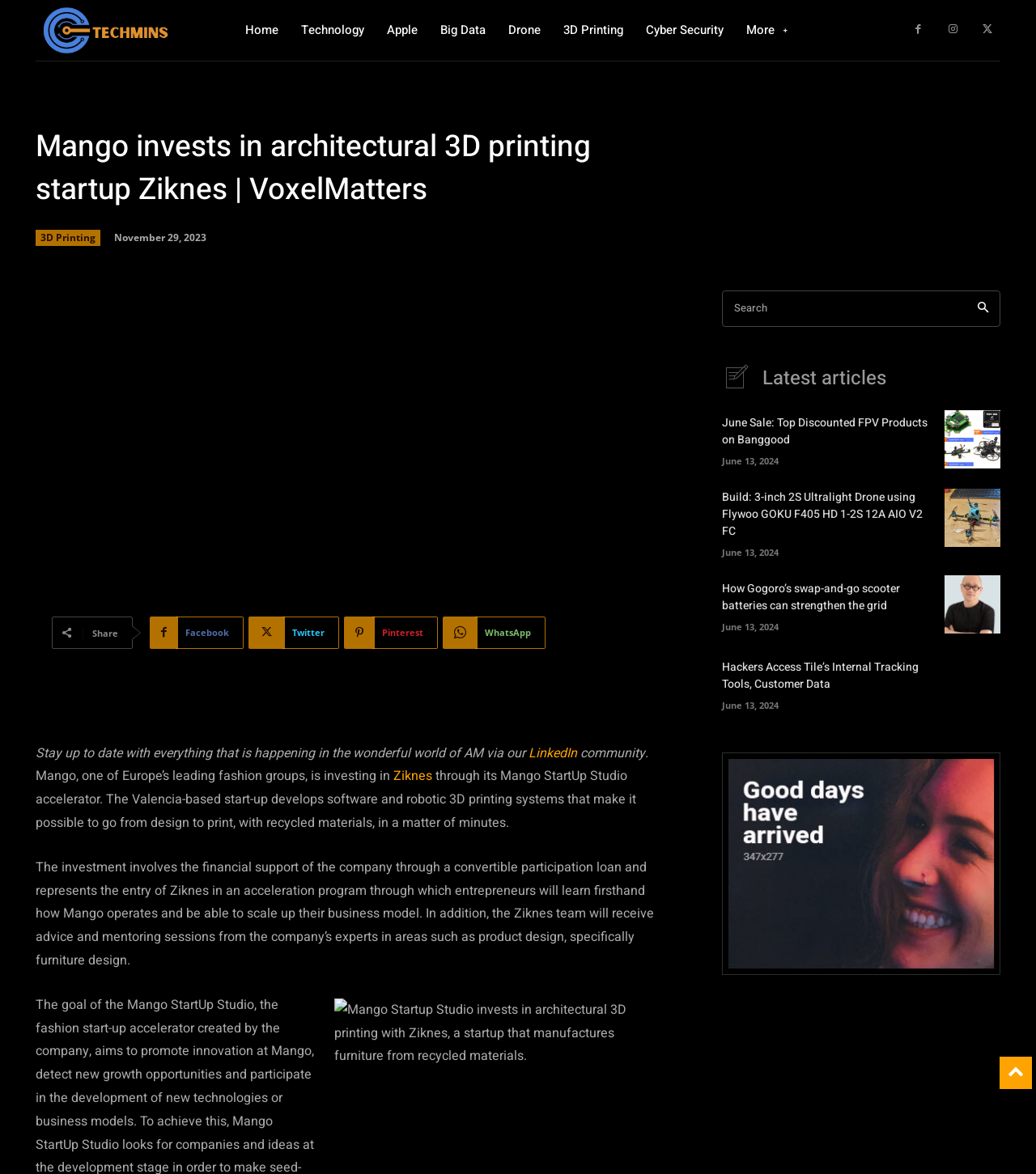Write a detailed summary of the webpage, including text, images, and layout.

This webpage appears to be a technology news article page. At the top, there is a logo on the left and a navigation menu with links to "Home", "Technology", "Apple", "Big Data", "Drone", "3D Printing", and "Cyber Security" on the right. Below the navigation menu, there is a heading that reads "Mango invests in architectural 3D printing startup Ziknes | VoxelMatters". 

To the right of the heading, there is a link to "3D Printing" and a timestamp indicating the article was published on November 29, 2023. Below this, there are social media sharing links and a "Share" button. 

The main article content starts with a paragraph that reads "Stay up to date with everything that is happening in the wonderful world of AM via our LinkedIn community. Mango, one of Europe’s leading fashion groups, is investing in Ziknes..." The article continues to describe the investment and its implications.

On the right side of the page, there is a search bar with a "Search" button. Below the search bar, there is a section titled "Latest articles" with a list of article links, including "June Sale: Top Discounted FPV Products on Banggood", "Build: 3-inch 2S Ultralight Drone using Flywoo GOKU F405 HD 1-2S 12A AIO V2 FC", "How Gogoro’s swap-and-go scooter batteries can strengthen the grid", and "Hackers Access Tile’s Internal Tracking Tools, Customer Data". Each article link has a corresponding timestamp indicating the publication date. 

At the bottom of the page, there is a large image advertisement.